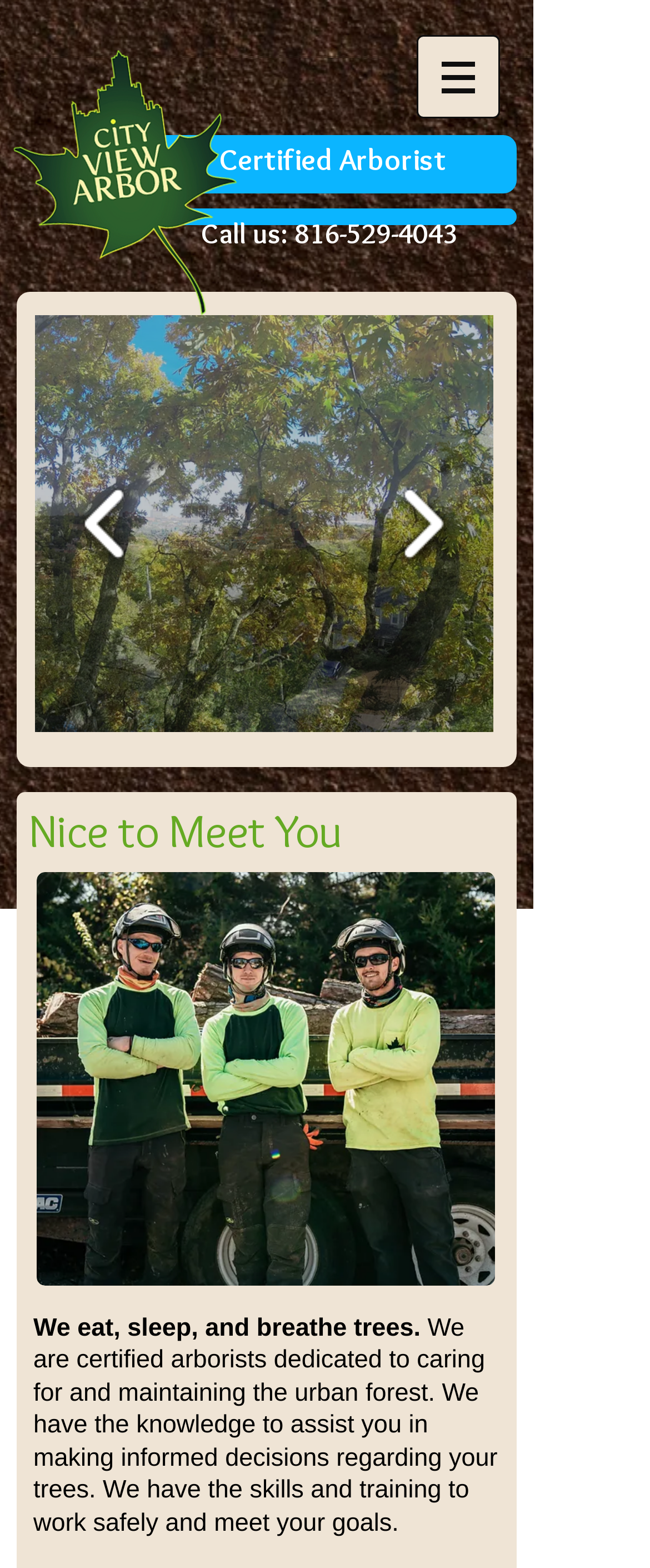What is the phone number to call?
Give a one-word or short-phrase answer derived from the screenshot.

816-529-4043